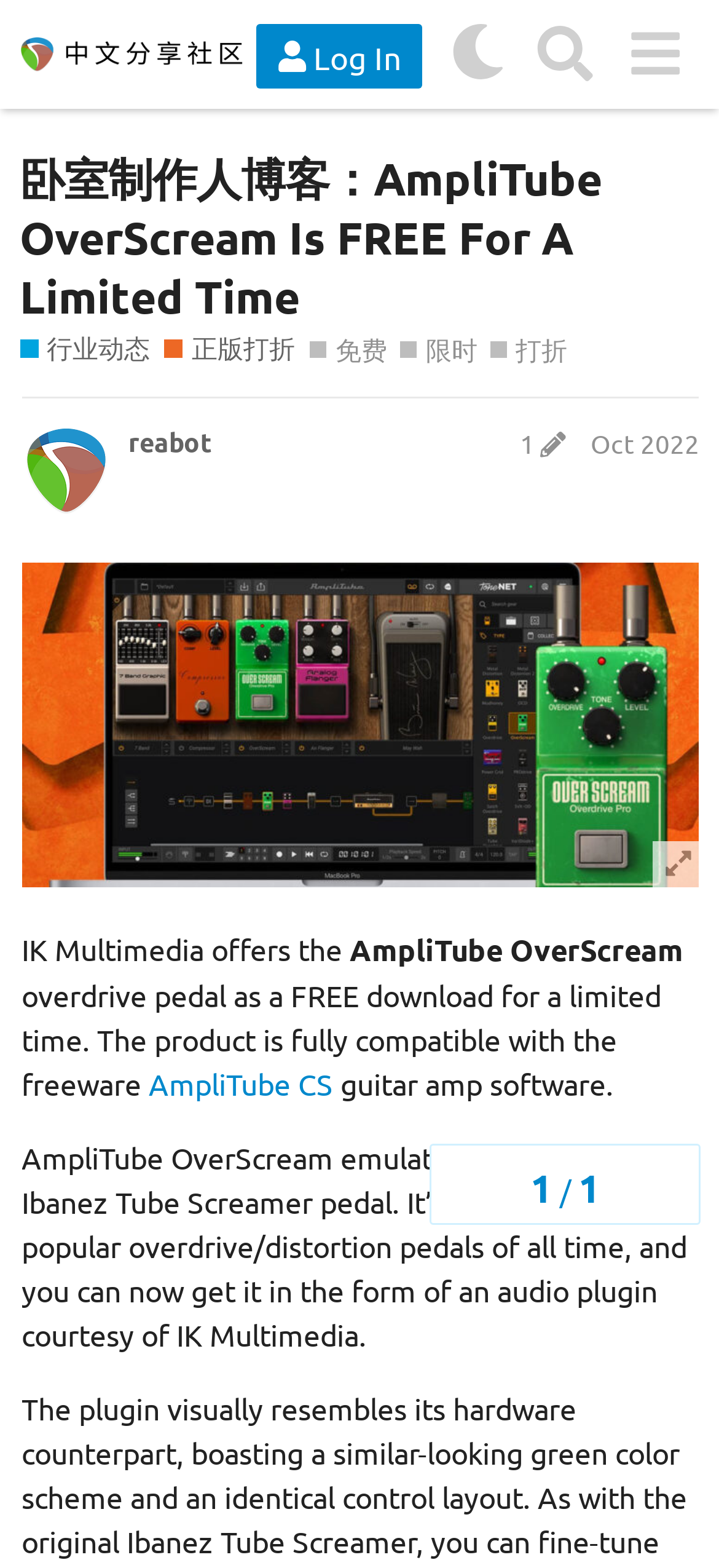Using the details in the image, give a detailed response to the question below:
What is the name of the community?

I found the answer by looking at the top-left corner of the webpage, where there is a link with the text 'REAPER中文分享社区'. This suggests that the community is named REAPER中文分享社区.